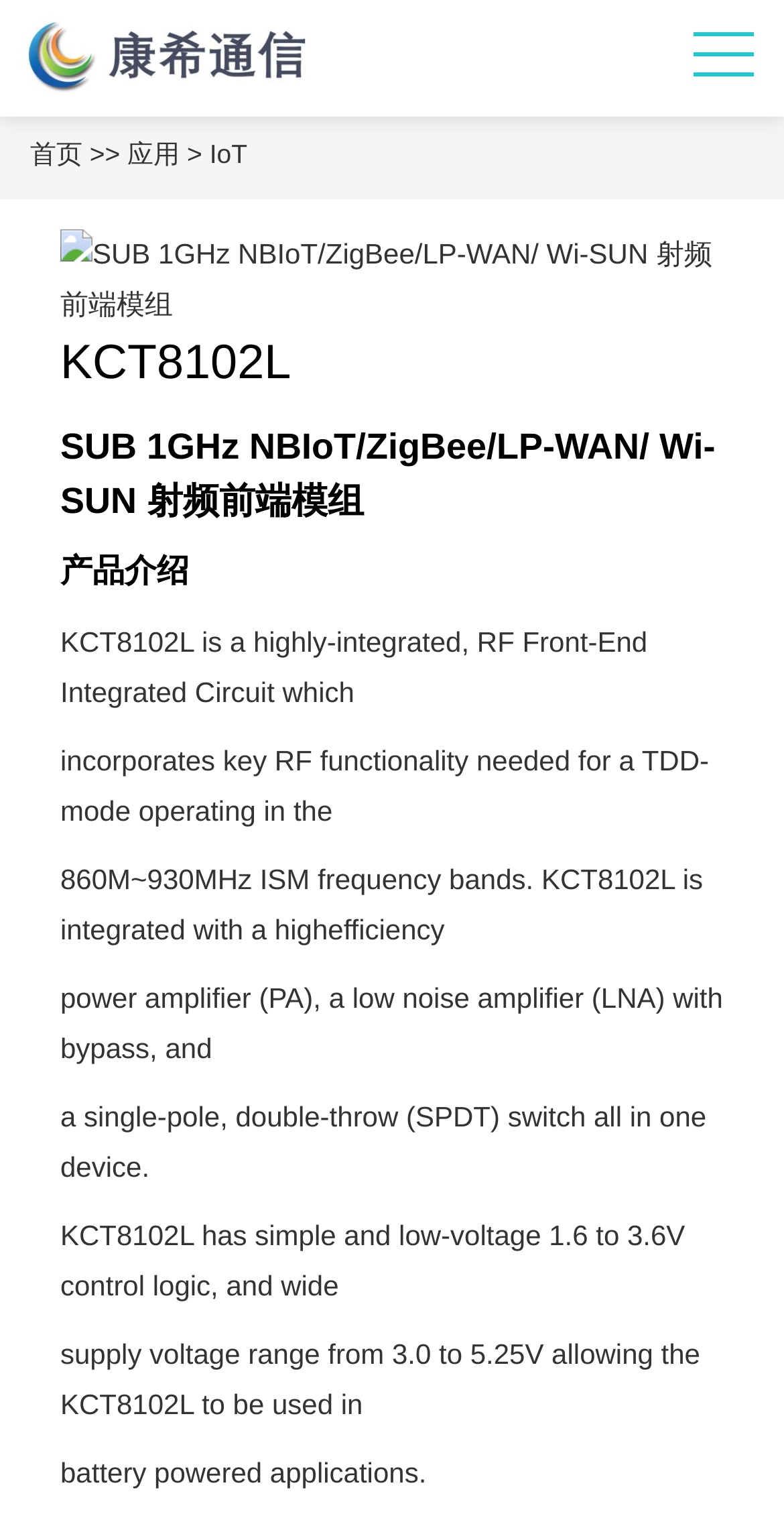What is the company name?
Answer the question with a single word or phrase derived from the image.

康希通信科技（上海）有限公司